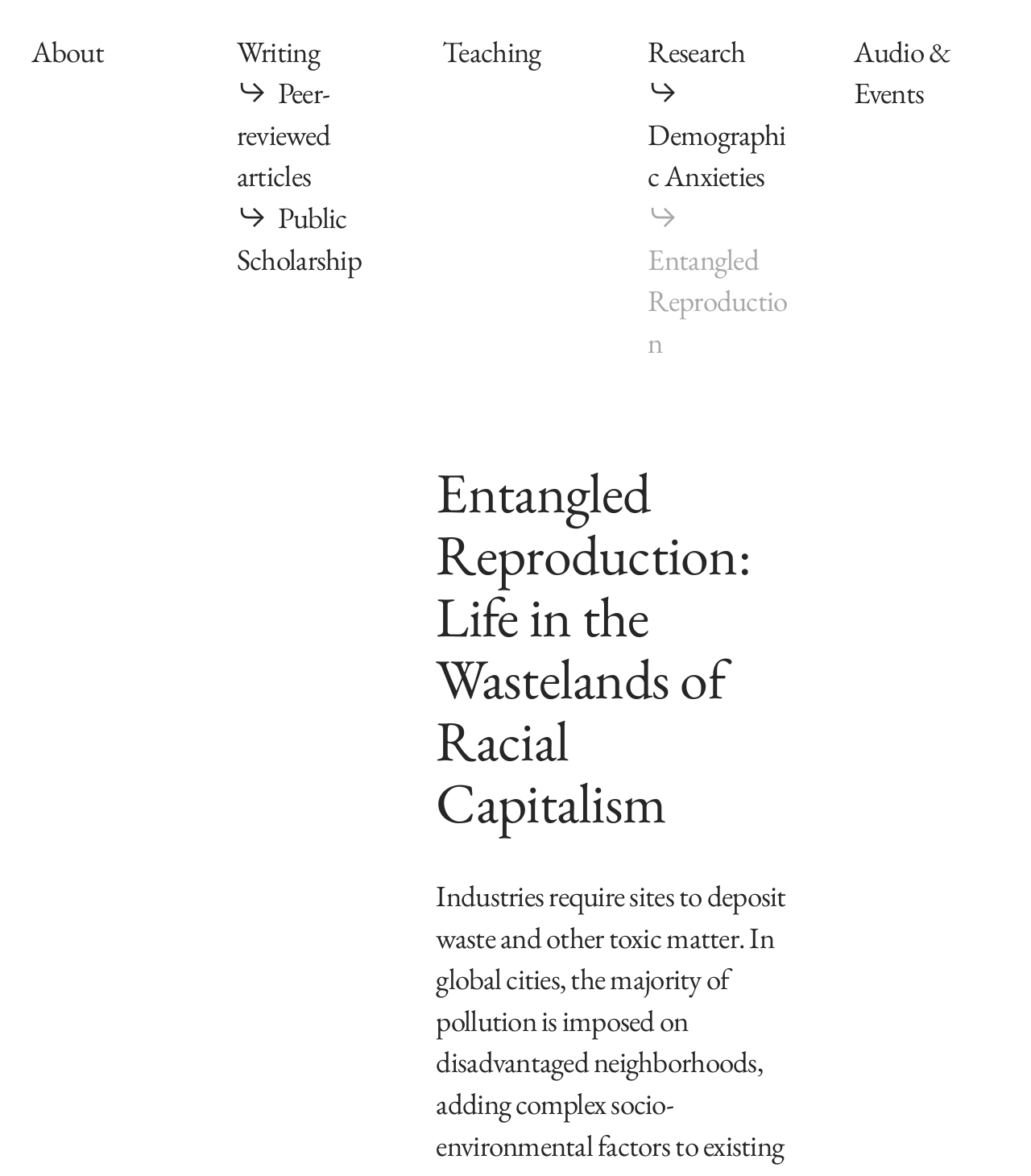Answer this question in one word or a short phrase: How many images are there on the webpage?

2